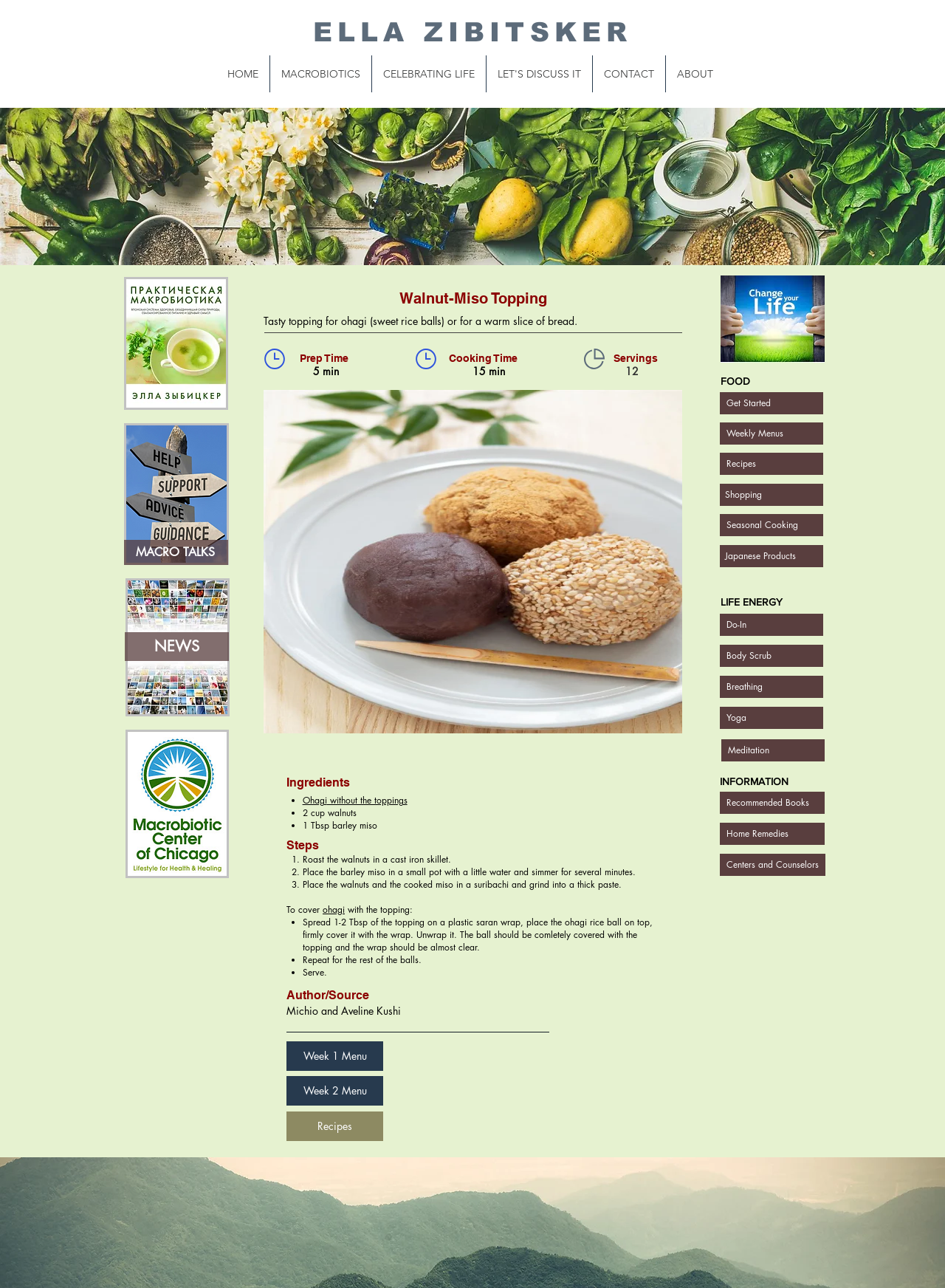Show the bounding box coordinates for the element that needs to be clicked to execute the following instruction: "View the 'MACRO TALKS' section". Provide the coordinates in the form of four float numbers between 0 and 1, i.e., [left, top, right, bottom].

[0.14, 0.423, 0.231, 0.435]